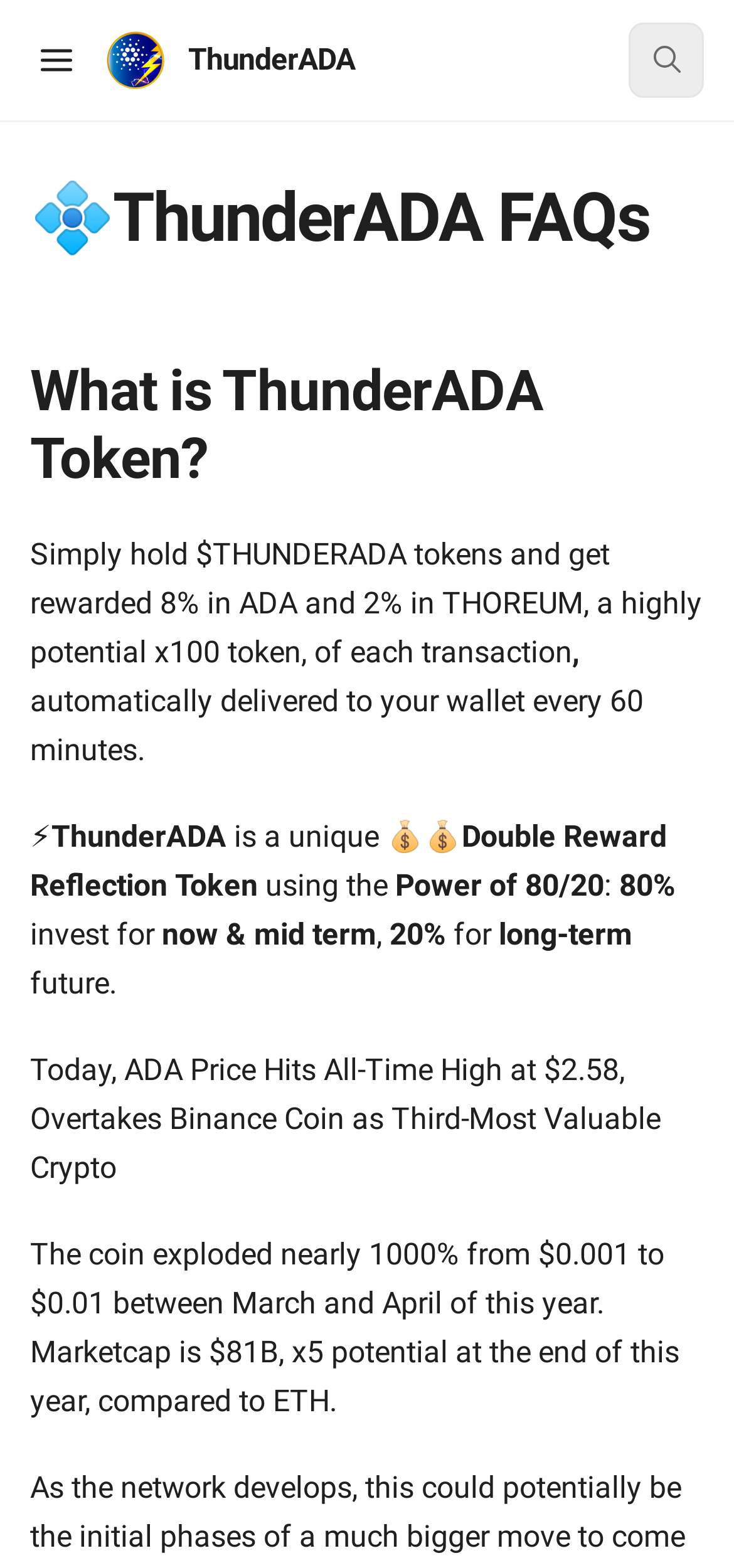What is the percentage increase of THOREUM's price?
Ensure your answer is thorough and detailed.

The webpage states that 'The coin exploded nearly 1000% from $0.001 to $0.01 between March and April of this year.' This implies that the percentage increase of THOREUM's price is 1000%.